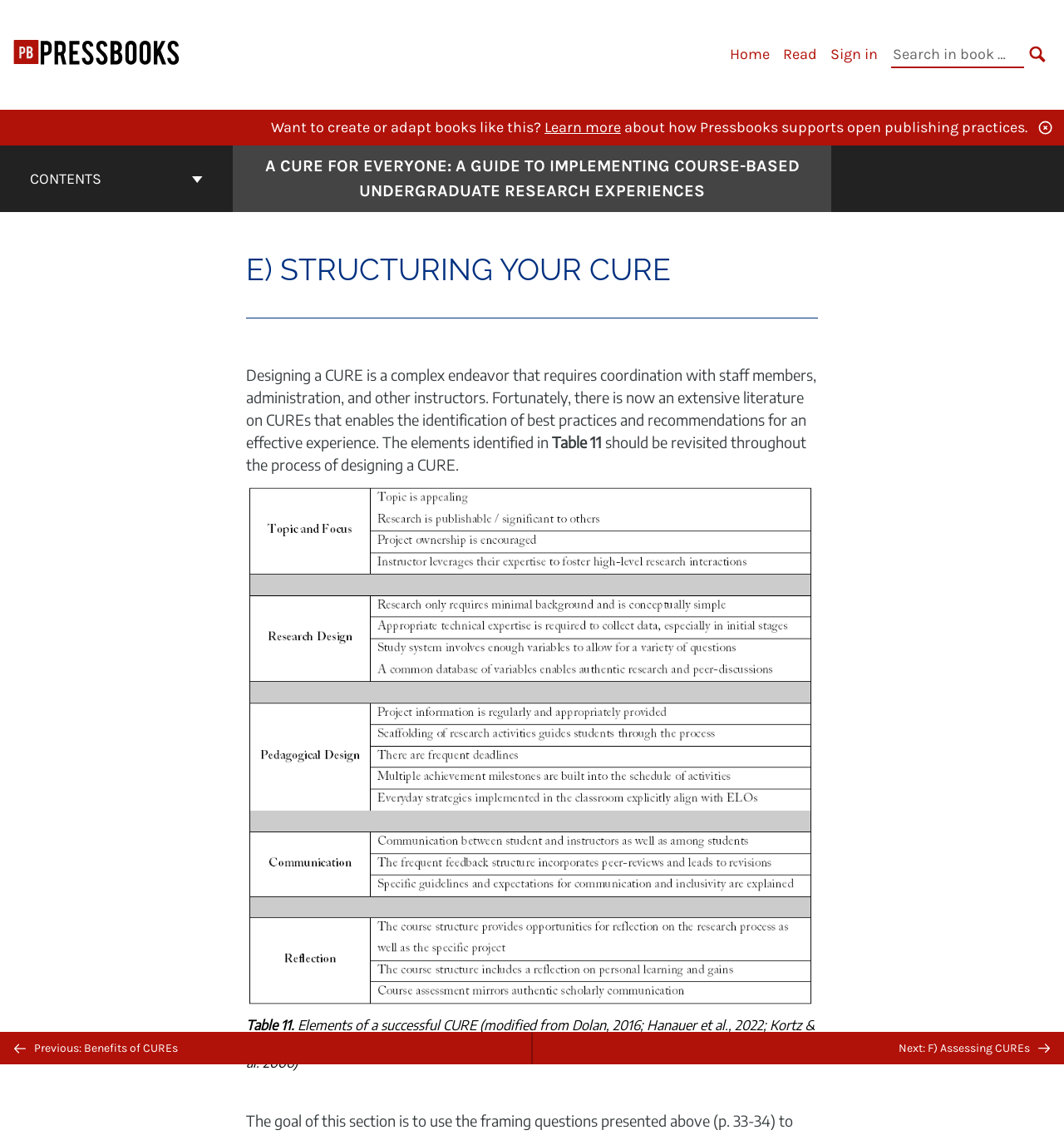Extract the bounding box of the UI element described as: "Search".

[0.966, 0.039, 0.984, 0.058]